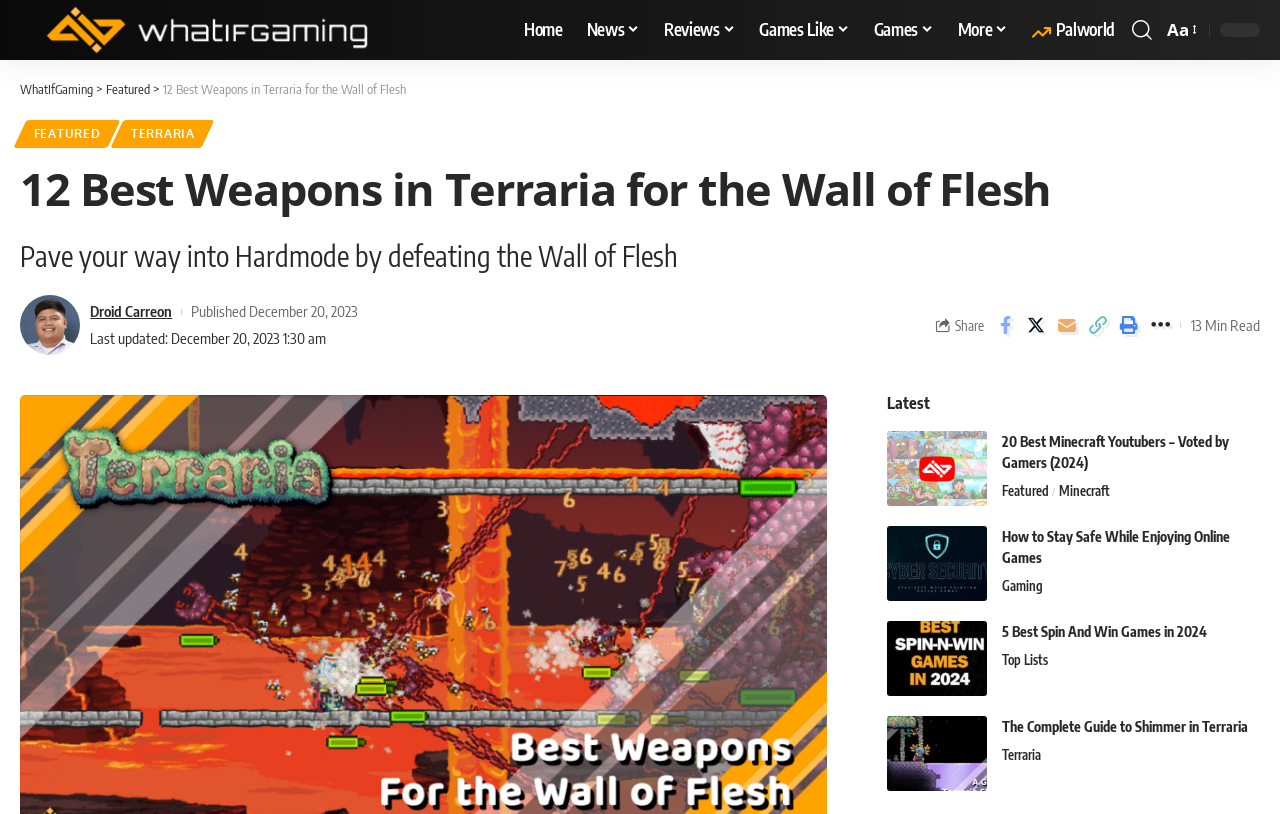How many related articles are listed at the bottom?
Kindly give a detailed and elaborate answer to the question.

I counted the number of related articles by looking at the links below the article. I found 5 links: '20 Best Minecraft Youtubers – Voted by Gamers (2024)', 'How to Stay Safe While Enjoying Online Games', '5 Best Spin And Win Games in 2024', 'The Complete Guide to Shimmer in Terraria', and another article about Terraria.